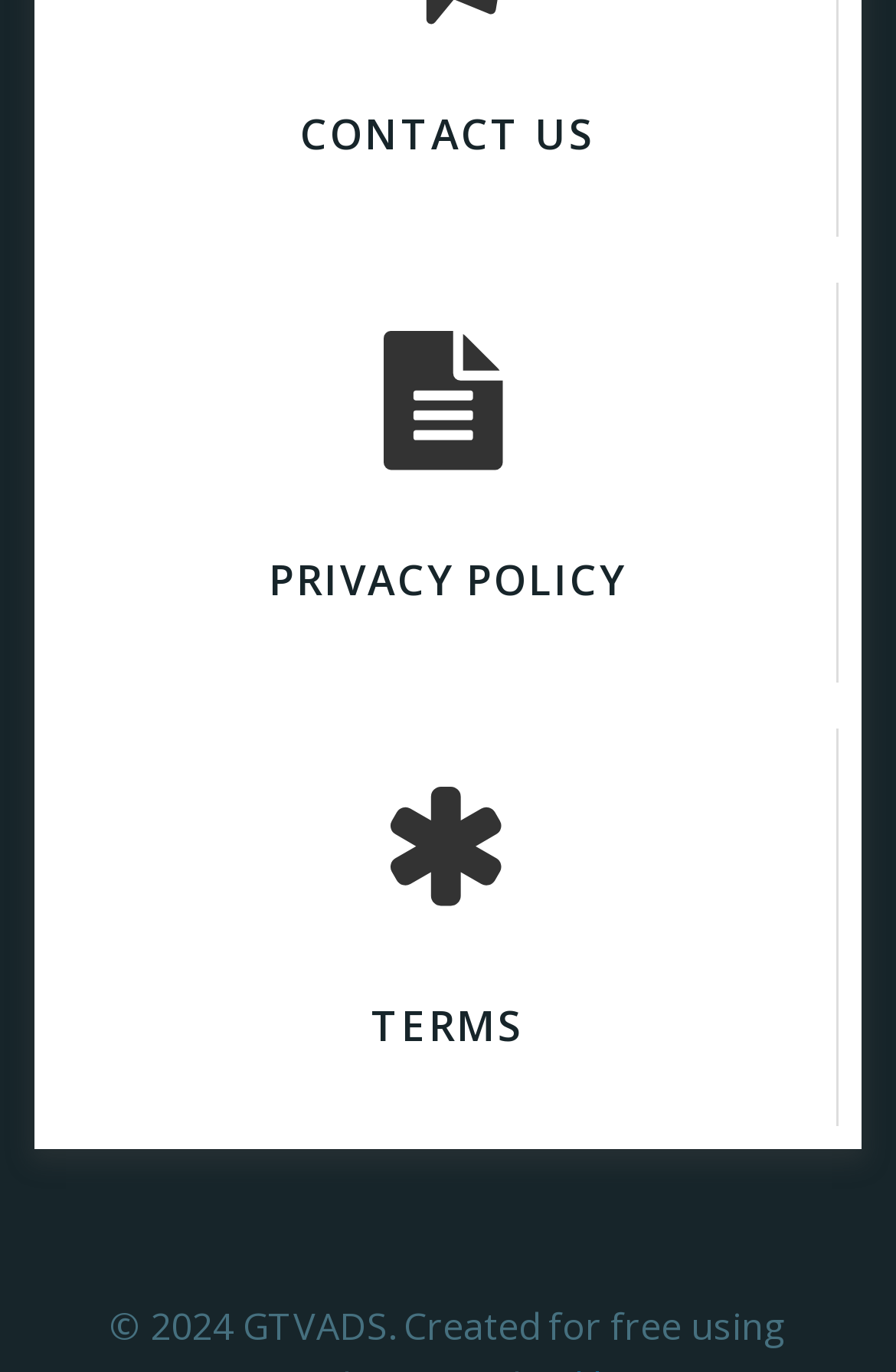Please answer the following question using a single word or phrase: 
What is the function of the images on the webpage?

Decoration